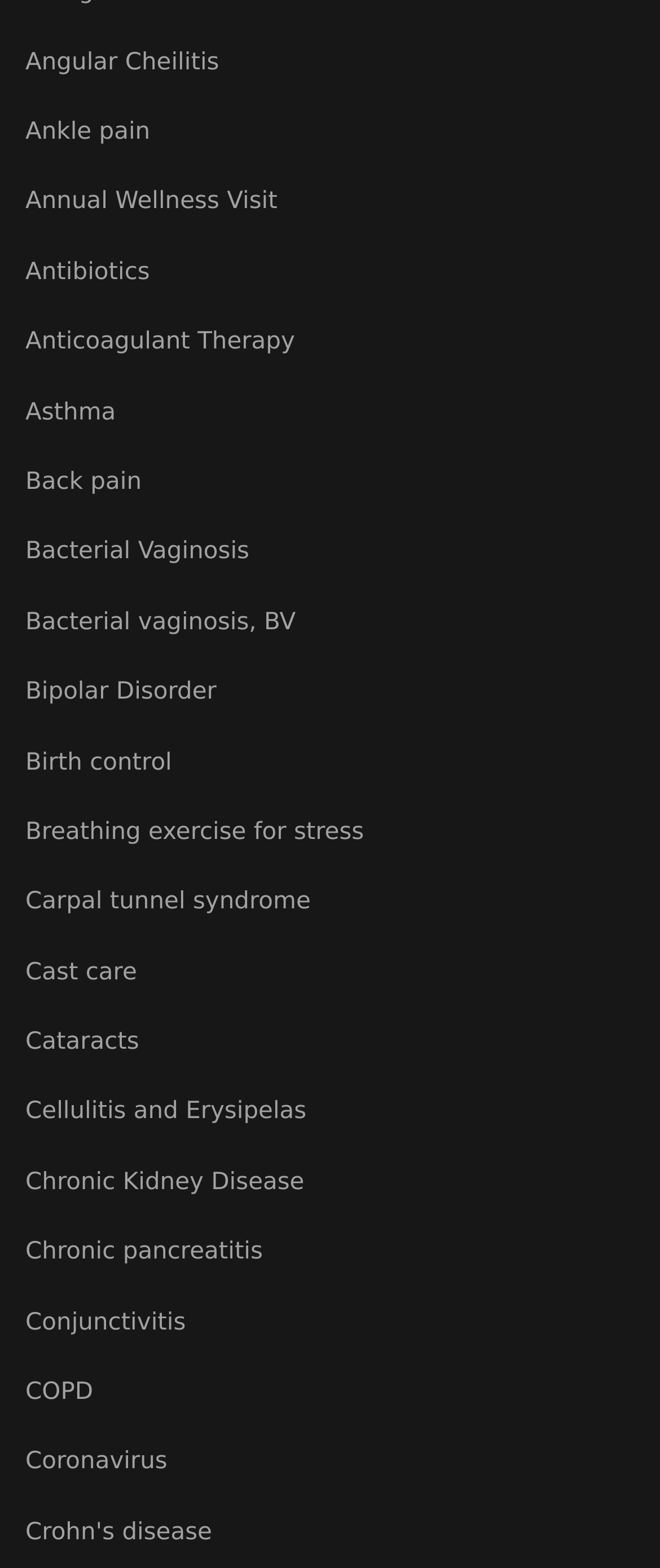Is 'Back pain' listed above 'Asthma'?
Please give a detailed answer to the question using the information shown in the image.

By comparing the y1 and y2 coordinates of the link elements, I found that the element with OCR text 'Back pain' has a smaller y1 value than the element with OCR text 'Asthma', indicating that 'Back pain' is listed above 'Asthma' on the webpage.